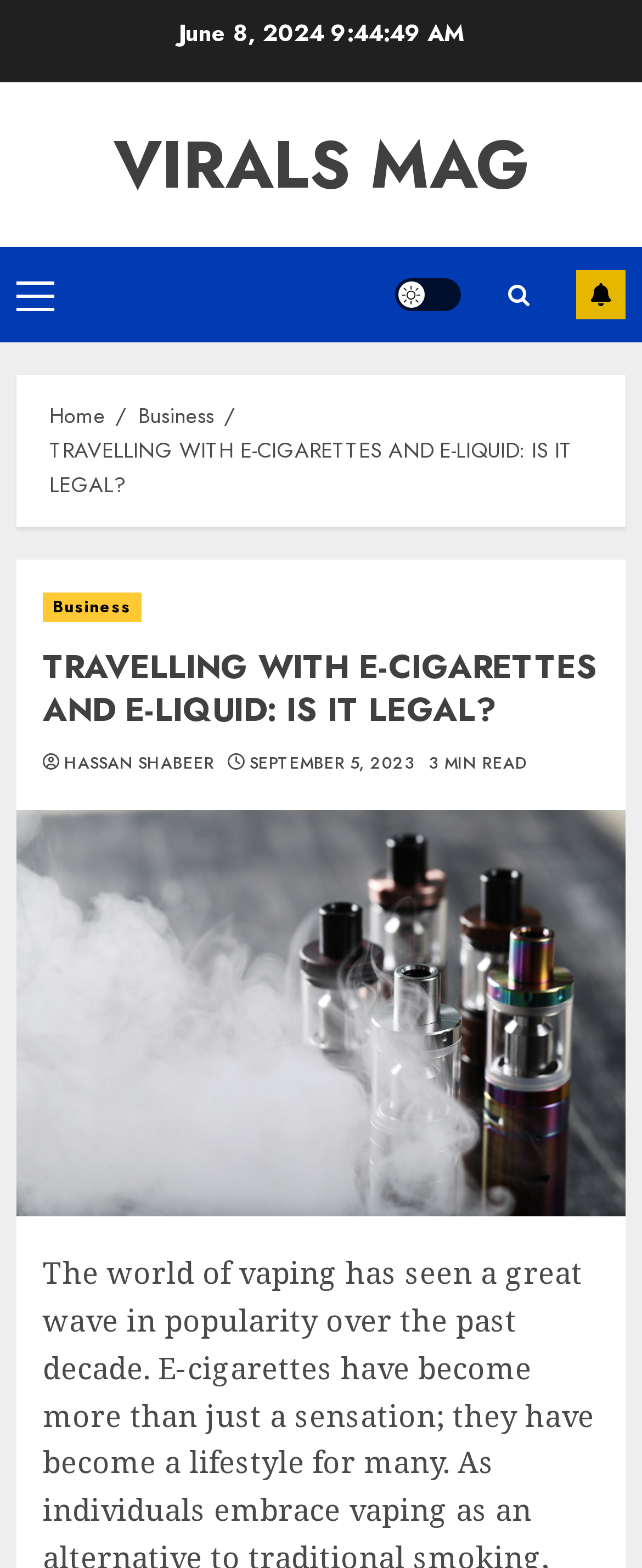Indicate the bounding box coordinates of the element that must be clicked to execute the instruction: "view author profile". The coordinates should be given as four float numbers between 0 and 1, i.e., [left, top, right, bottom].

[0.1, 0.48, 0.334, 0.495]